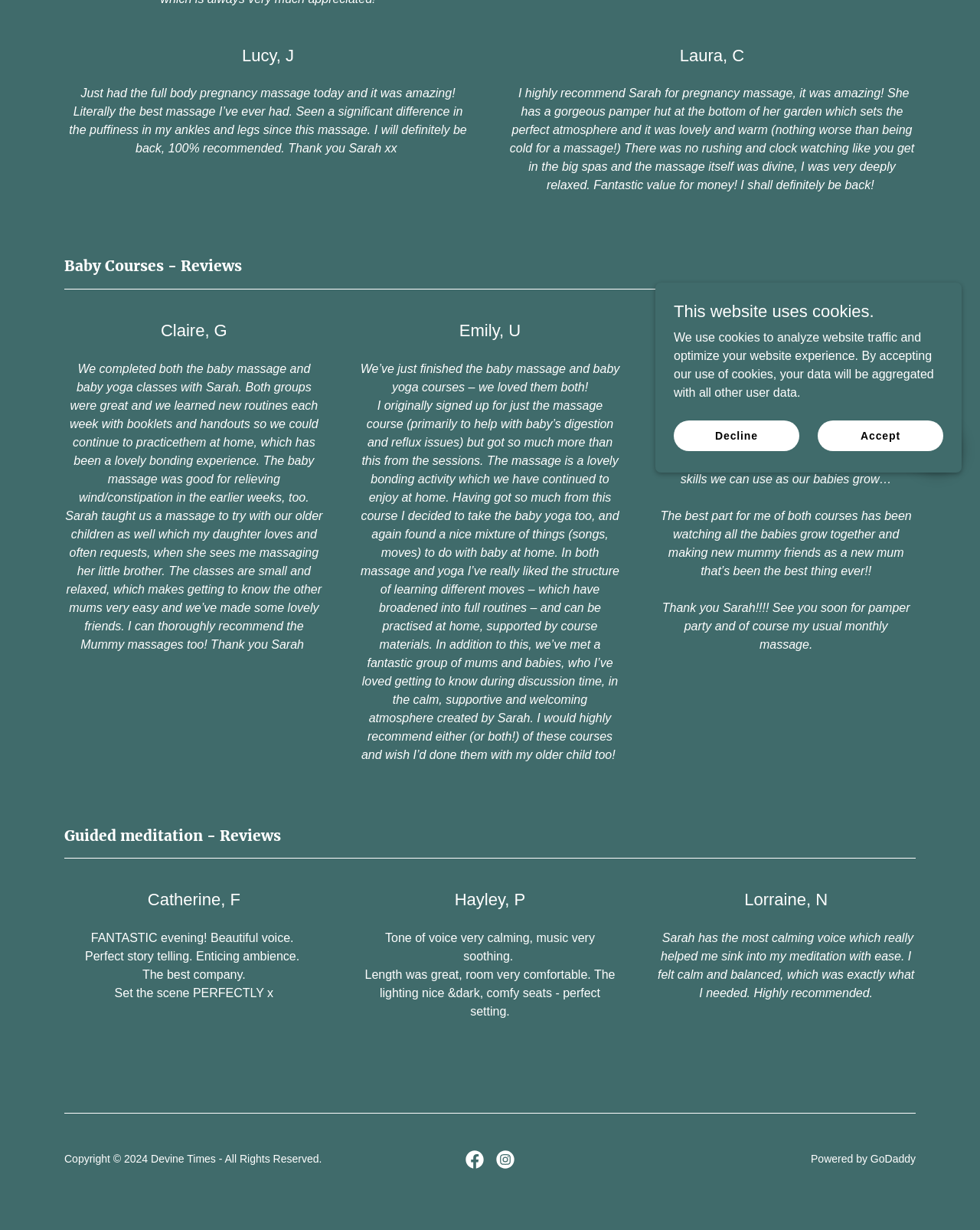Determine the bounding box coordinates for the HTML element described here: "Decline".

[0.688, 0.341, 0.816, 0.366]